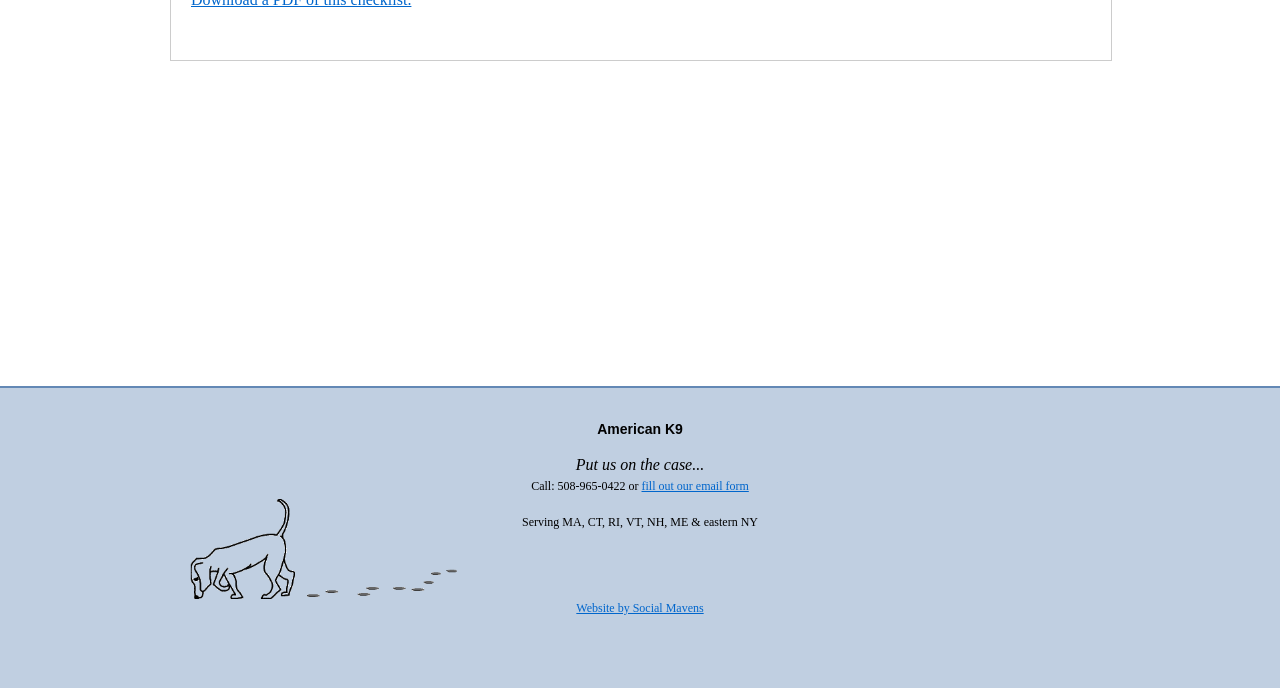Locate the UI element described by fill out our email form in the provided webpage screenshot. Return the bounding box coordinates in the format (top-left x, top-left y, bottom-right x, bottom-right y), ensuring all values are between 0 and 1.

[0.501, 0.696, 0.585, 0.717]